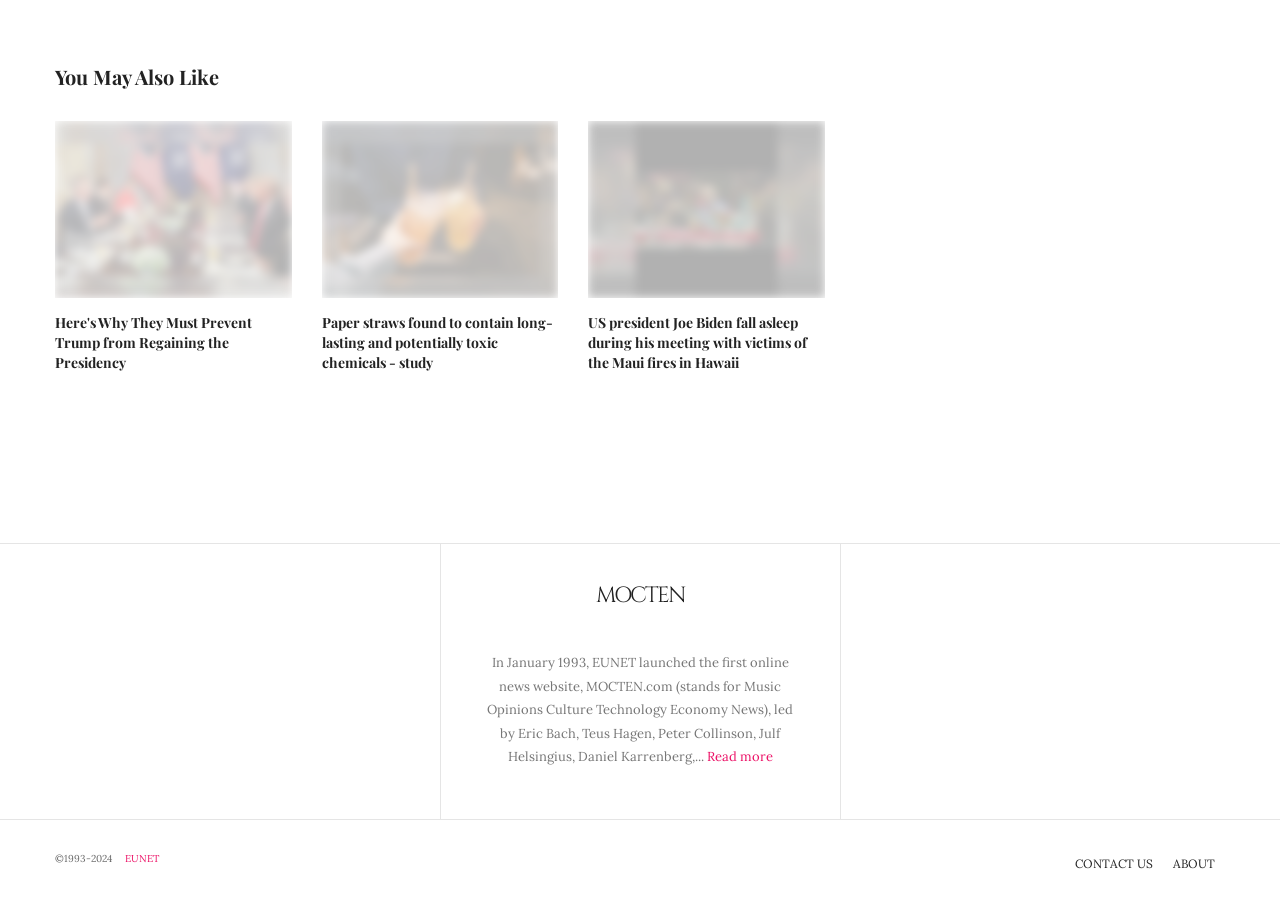Using the element description: "Contact Us", determine the bounding box coordinates. The coordinates should be in the format [left, top, right, bottom], with values between 0 and 1.

[0.84, 0.94, 0.901, 0.961]